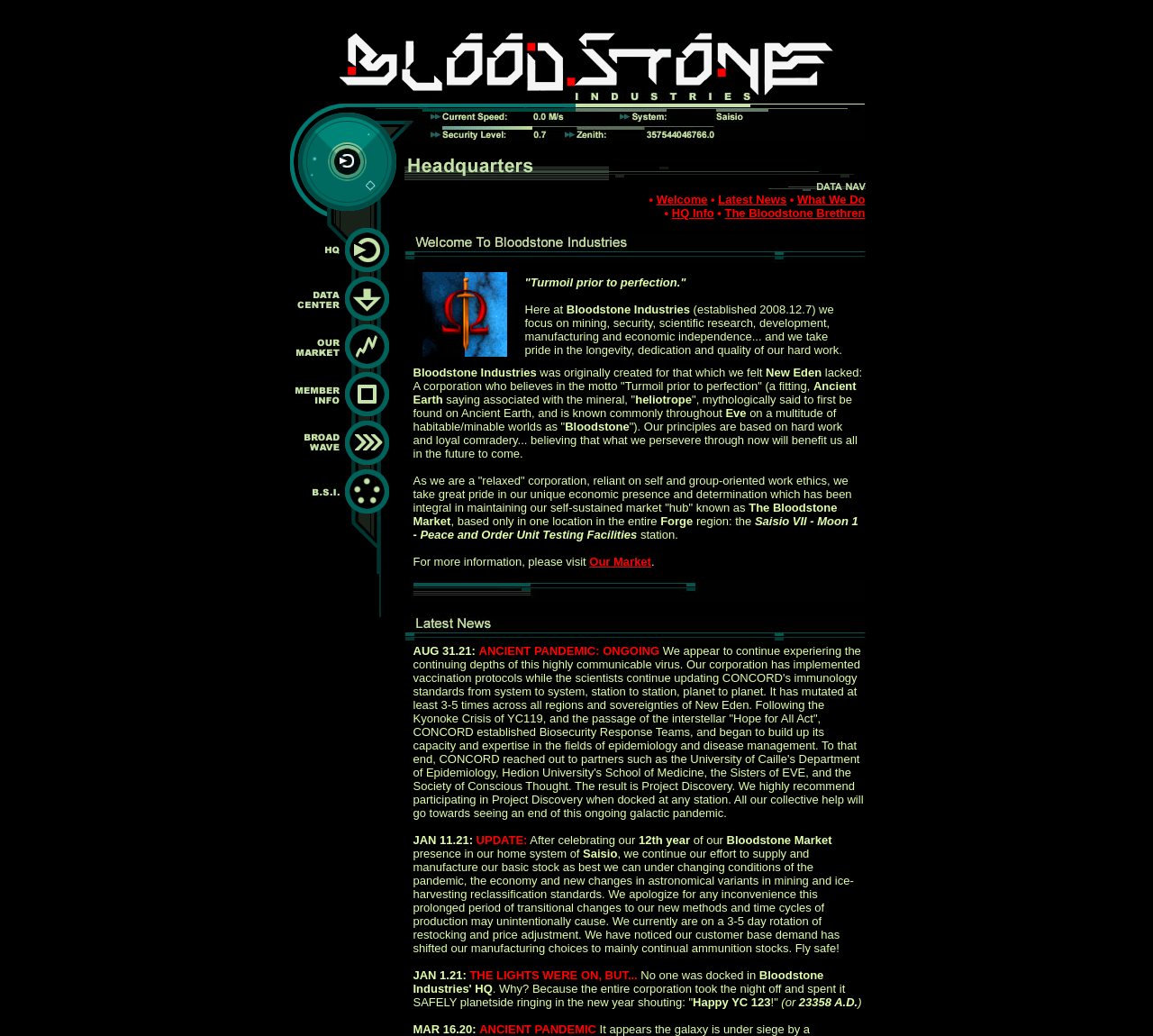Given the description: "Latest News", determine the bounding box coordinates of the UI element. The coordinates should be formatted as four float numbers between 0 and 1, [left, top, right, bottom].

[0.623, 0.186, 0.682, 0.199]